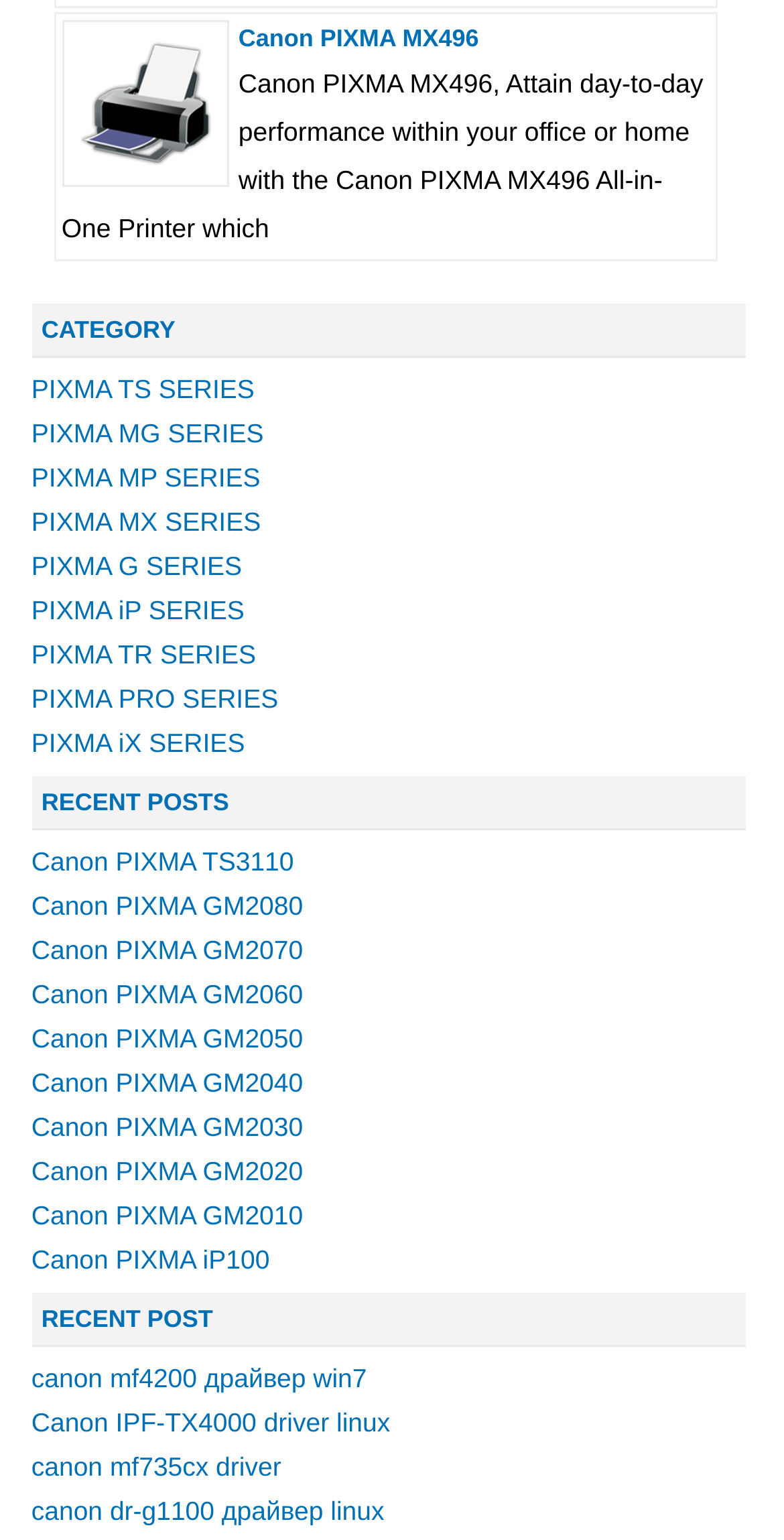What is the name of the printer model?
Provide a one-word or short-phrase answer based on the image.

Canon PIXMA MX496